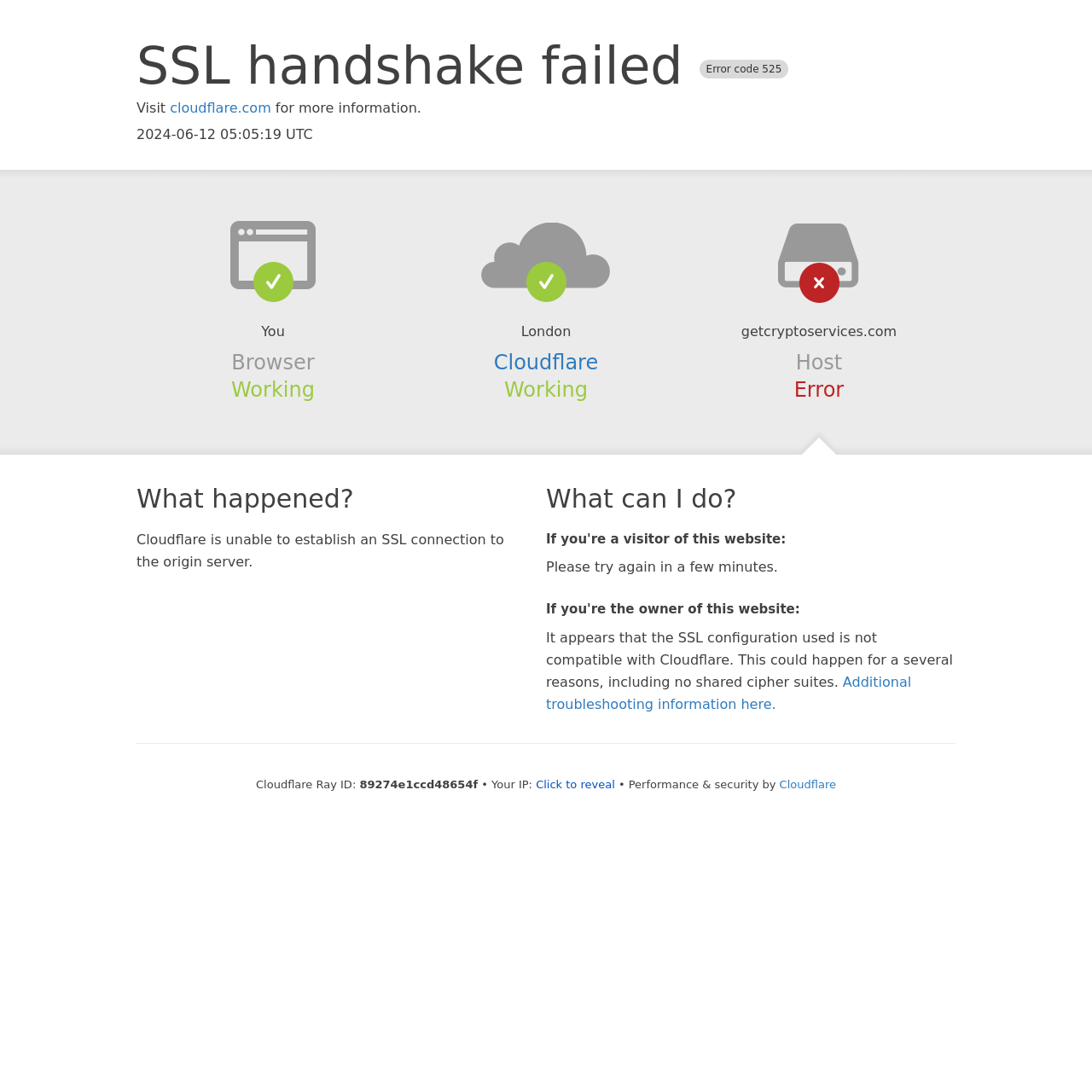Using the description: "Click to reveal", identify the bounding box of the corresponding UI element in the screenshot.

[0.491, 0.712, 0.563, 0.724]